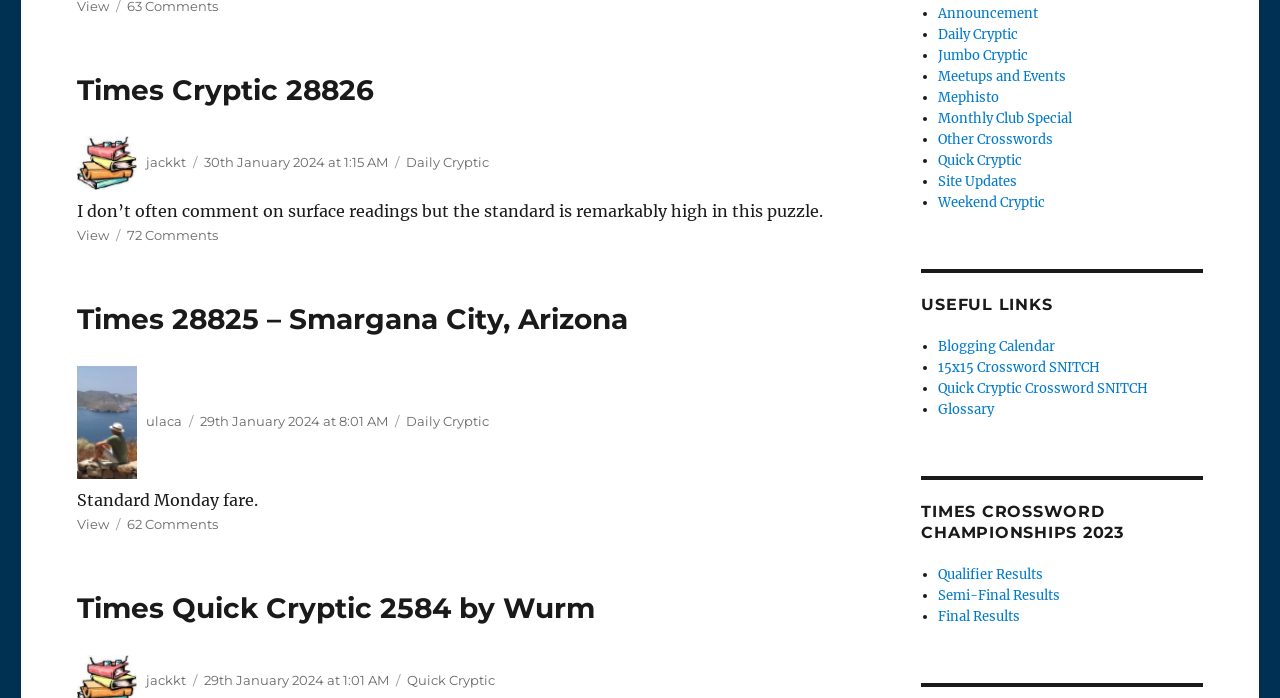Locate the bounding box coordinates of the region to be clicked to comply with the following instruction: "View Times 28825 – Smargana City, Arizona". The coordinates must be four float numbers between 0 and 1, in the form [left, top, right, bottom].

[0.06, 0.433, 0.491, 0.482]